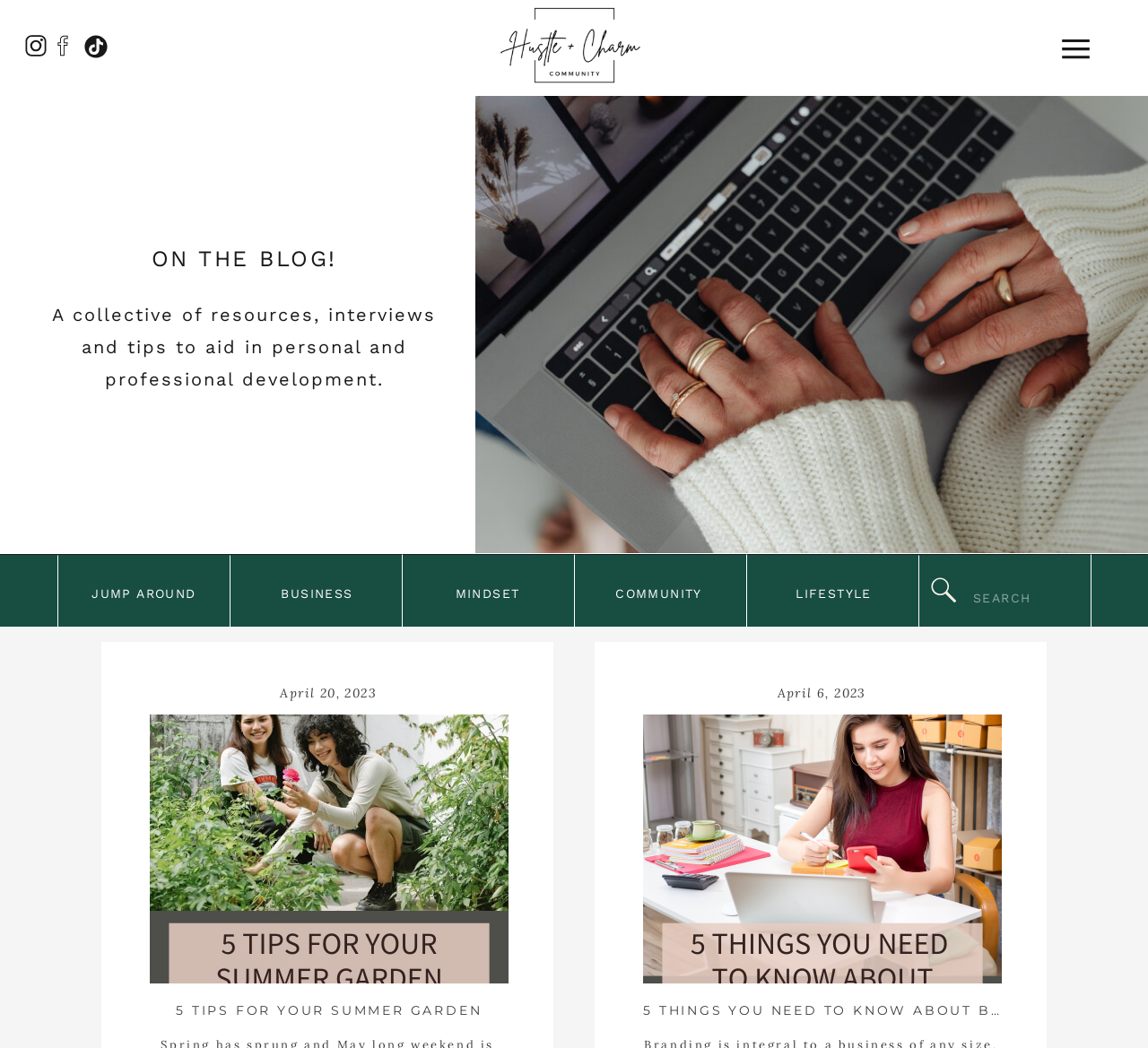Identify the bounding box coordinates of the element to click to follow this instruction: 'Read the '5 TIPS FOR YOUR SUMMER GARDEN' article'. Ensure the coordinates are four float values between 0 and 1, provided as [left, top, right, bottom].

[0.153, 0.957, 0.42, 0.972]